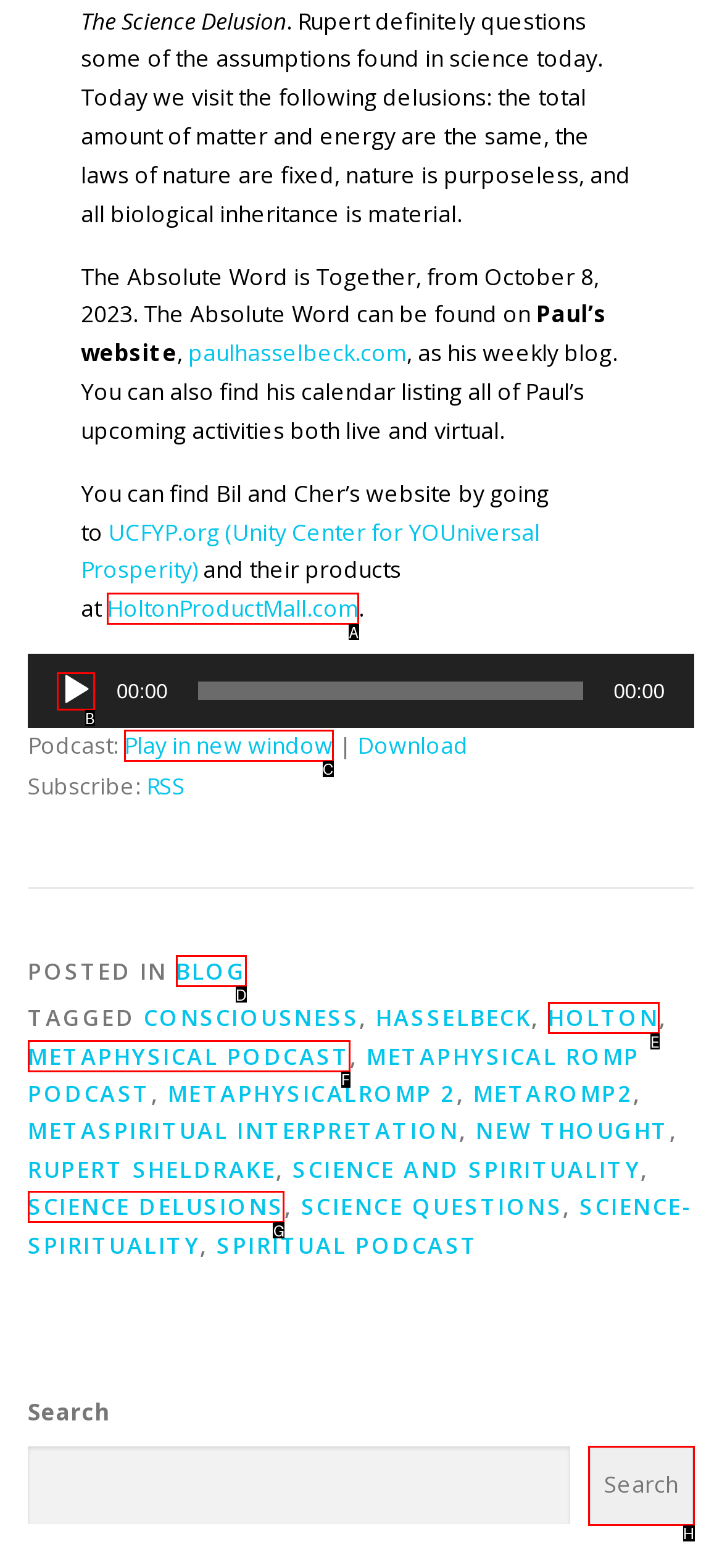Which UI element should be clicked to perform the following task: Play the audio? Answer with the corresponding letter from the choices.

B